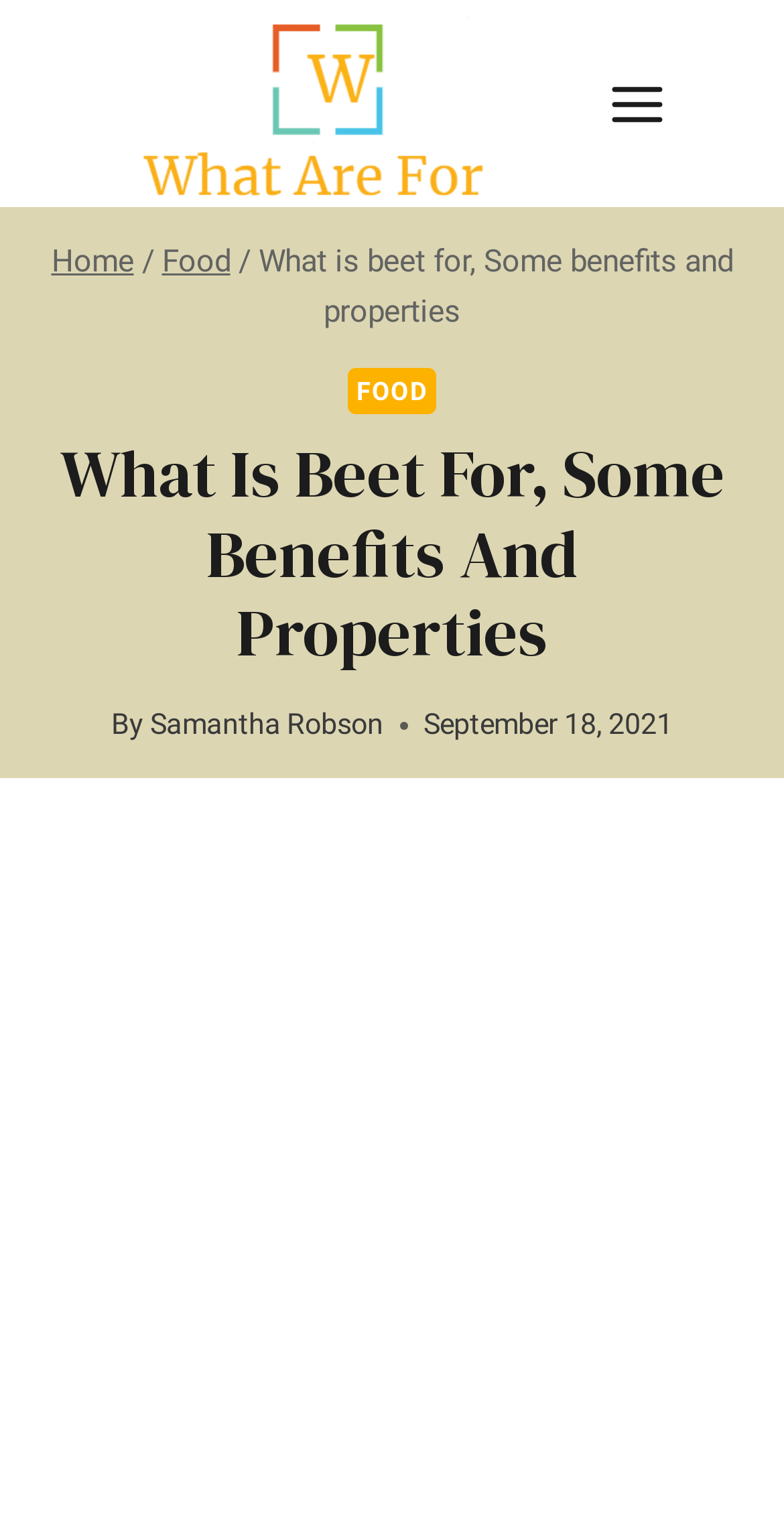Explain the webpage's design and content in an elaborate manner.

The webpage appears to be an article about the benefits and properties of beets. At the top left, there is a logo link "WhatAreFor" accompanied by an image, which takes up about half of the top section. To the right of the logo, there is a button to open a menu. 

Below the logo, there is a navigation section with breadcrumbs, which includes links to "Home" and "Food", separated by a slash. The title of the article, "What is beet for, Some benefits and properties", is displayed prominently in the middle of the top section.

Further down, there is a link to "FOOD" and a heading that repeats the title of the article. The author of the article, "Samantha Robson", is credited below the heading, along with the date "September 18, 2021". 

The main content of the article is not explicitly described in the accessibility tree, but it is likely to be located below the author and date information. An advertisement iframe takes up the bottom half of the page.